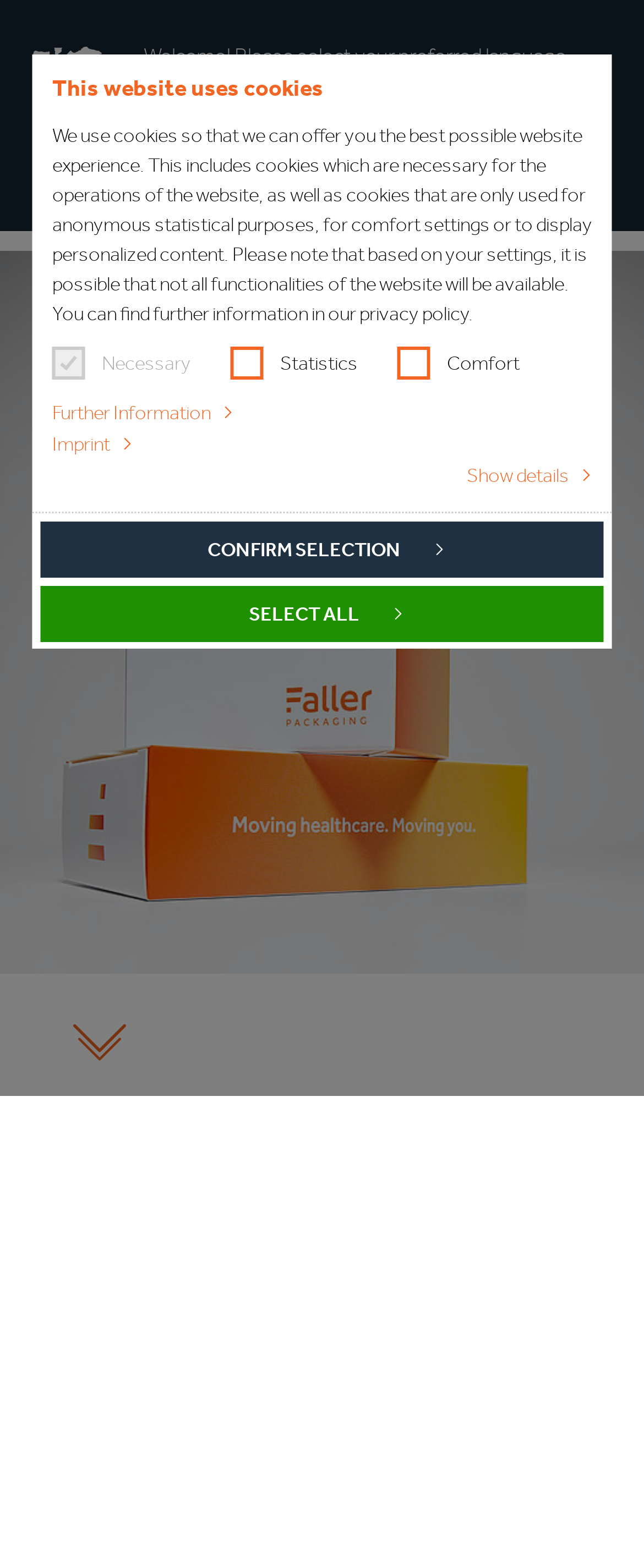What is the purpose of the website?
Refer to the image and provide a one-word or short phrase answer.

Packaging solutions